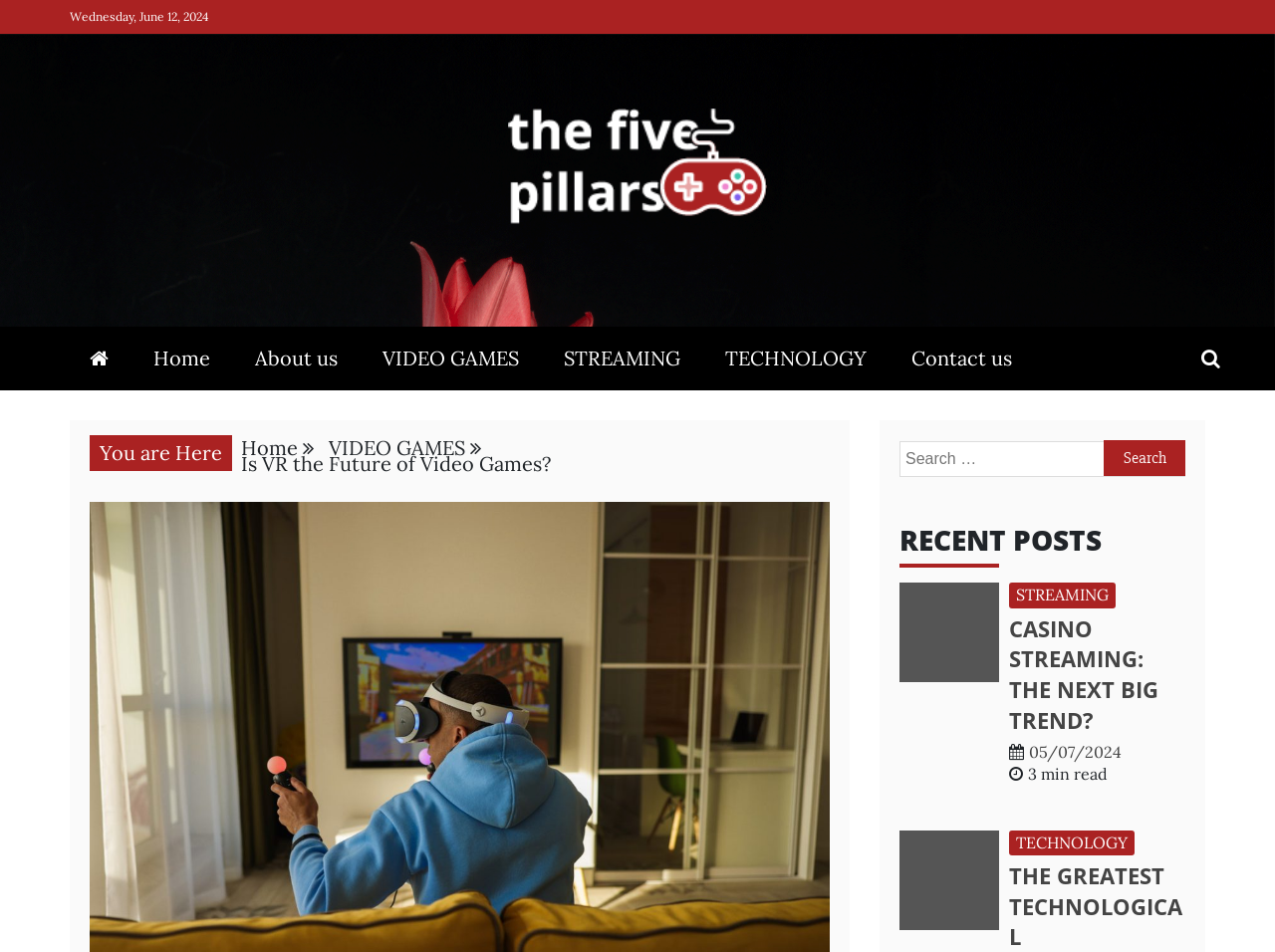What is the category of the post 'The Greatest Technological Breakthroughs of All Time'?
From the image, provide a succinct answer in one word or a short phrase.

TECHNOLOGY